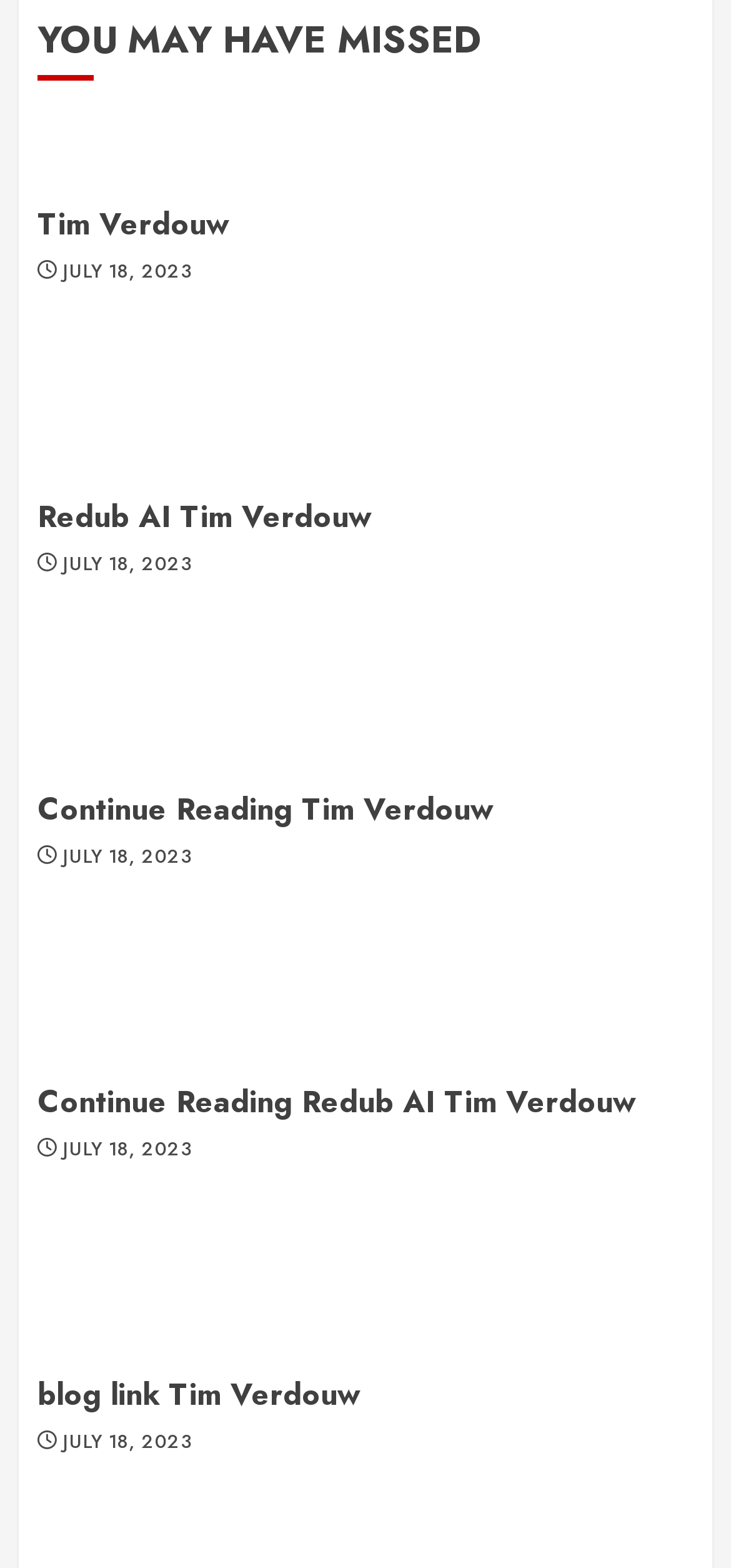Respond with a single word or phrase for the following question: 
What is the date of the latest article?

JULY 18, 2023